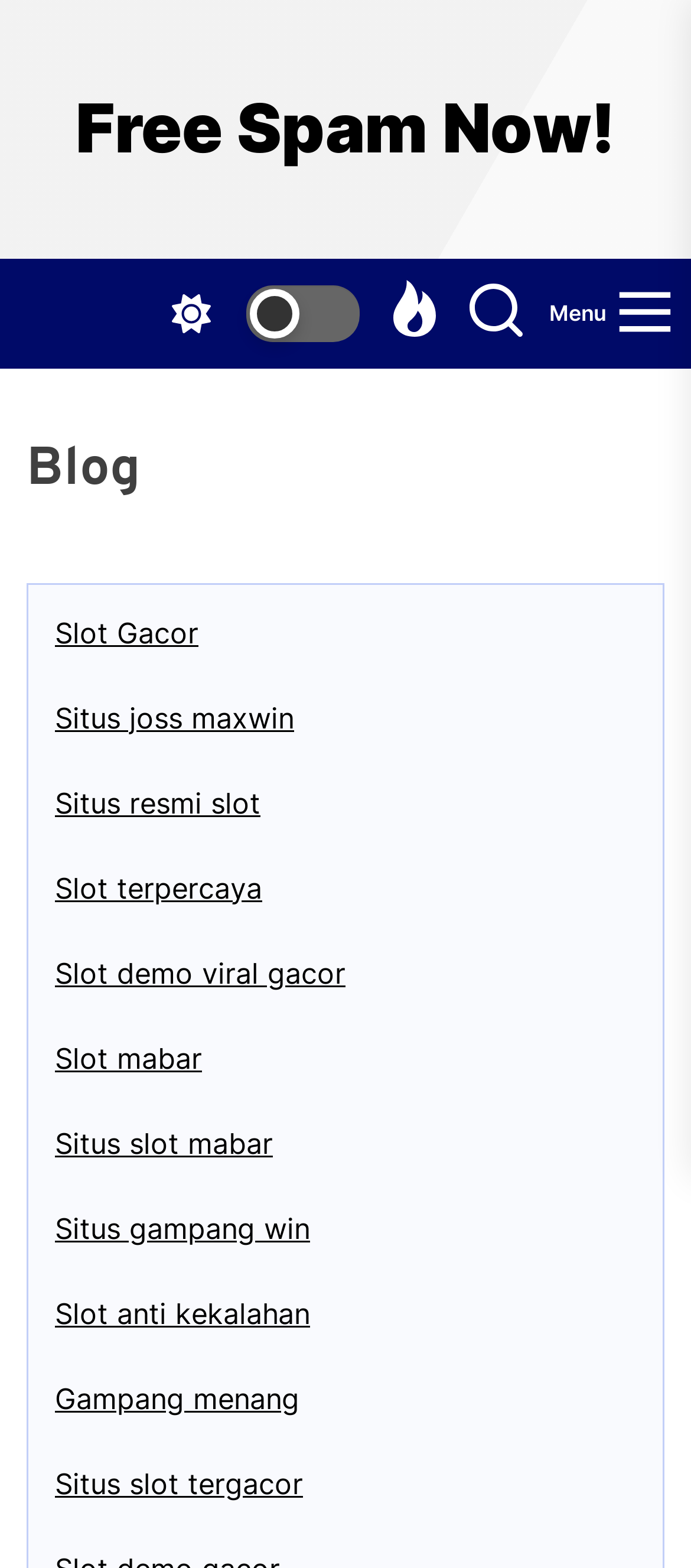What is the text of the first link on the webpage?
Based on the image, respond with a single word or phrase.

Slot Gacor